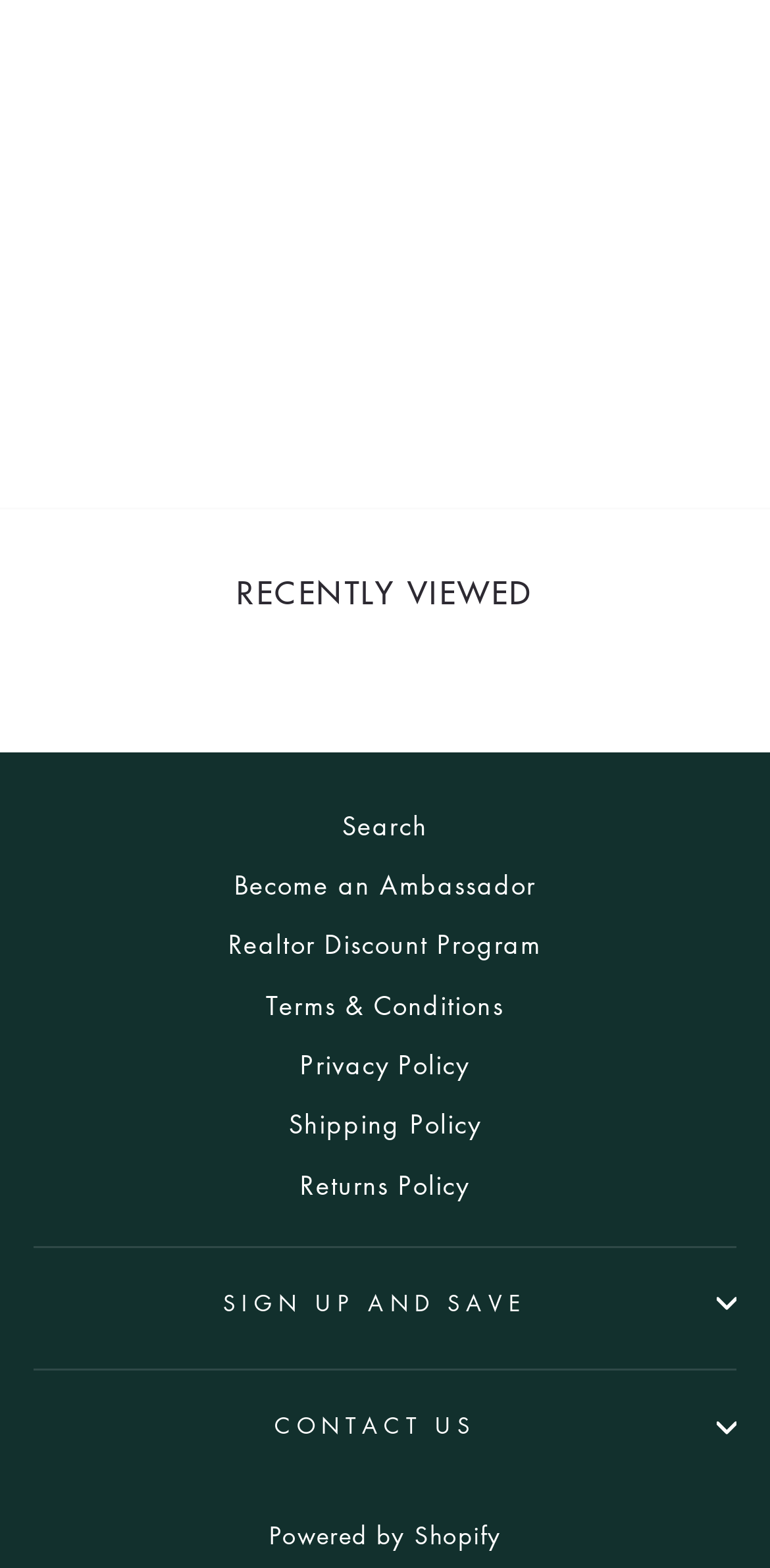Predict the bounding box of the UI element based on the description: "Search". The coordinates should be four float numbers between 0 and 1, formatted as [left, top, right, bottom].

[0.445, 0.508, 0.555, 0.543]